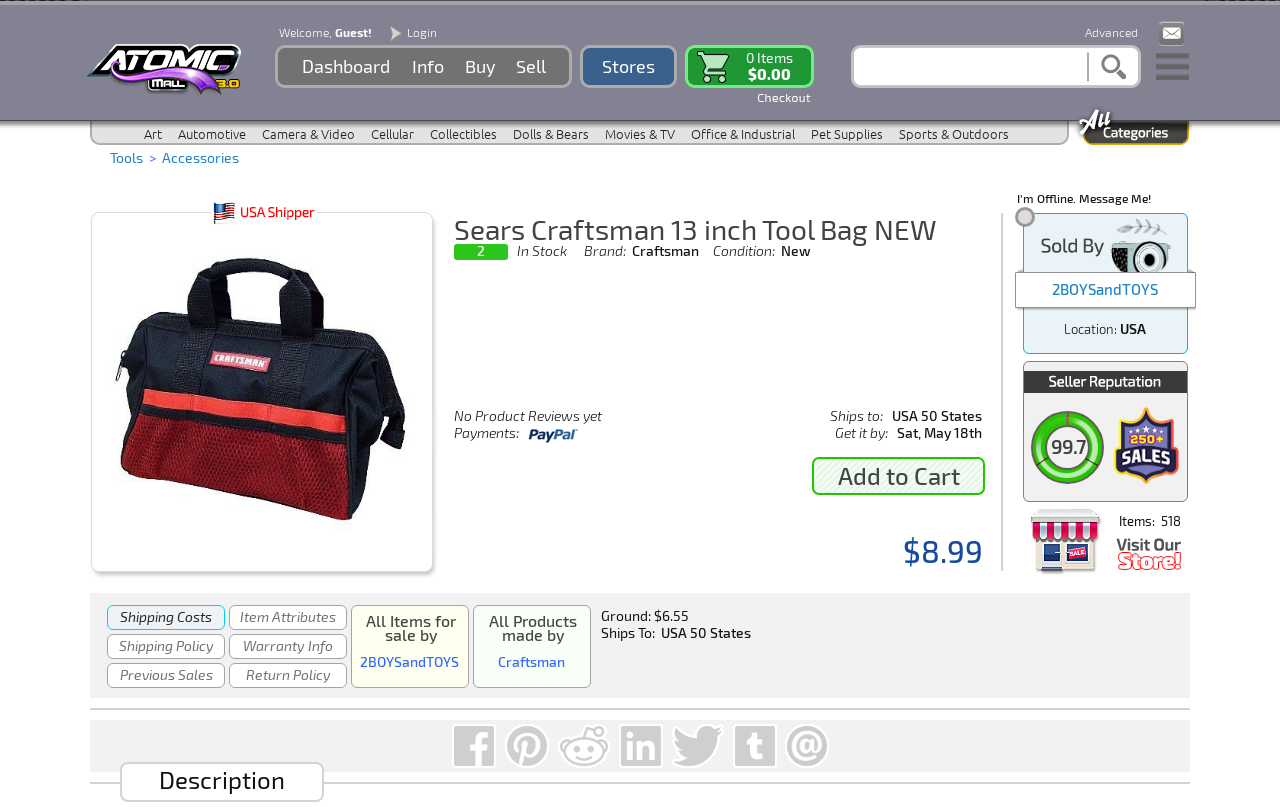Find and provide the bounding box coordinates for the UI element described with: "Return Policy".

[0.179, 0.822, 0.271, 0.853]